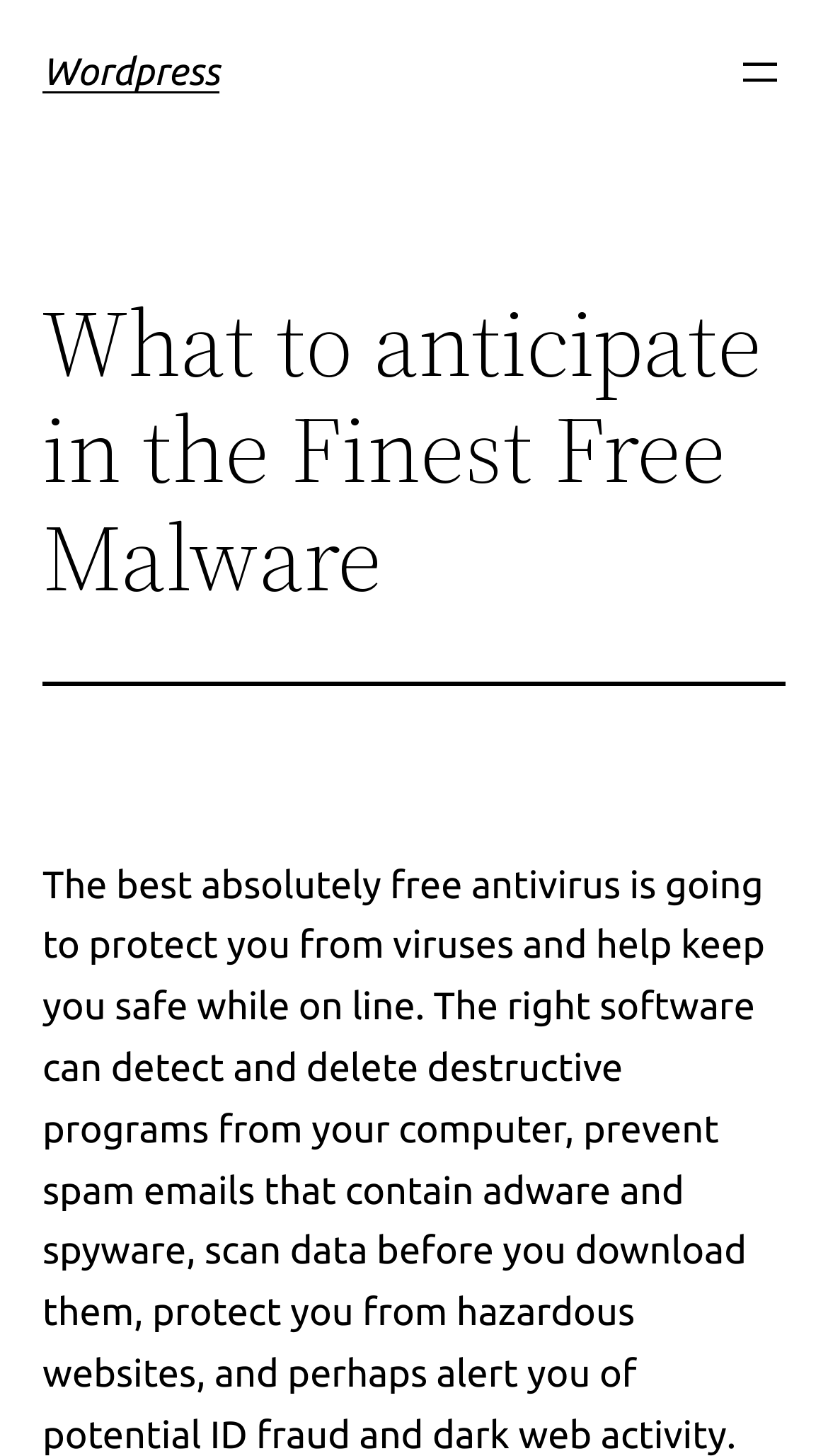Determine the bounding box coordinates (top-left x, top-left y, bottom-right x, bottom-right y) of the UI element described in the following text: Health

None